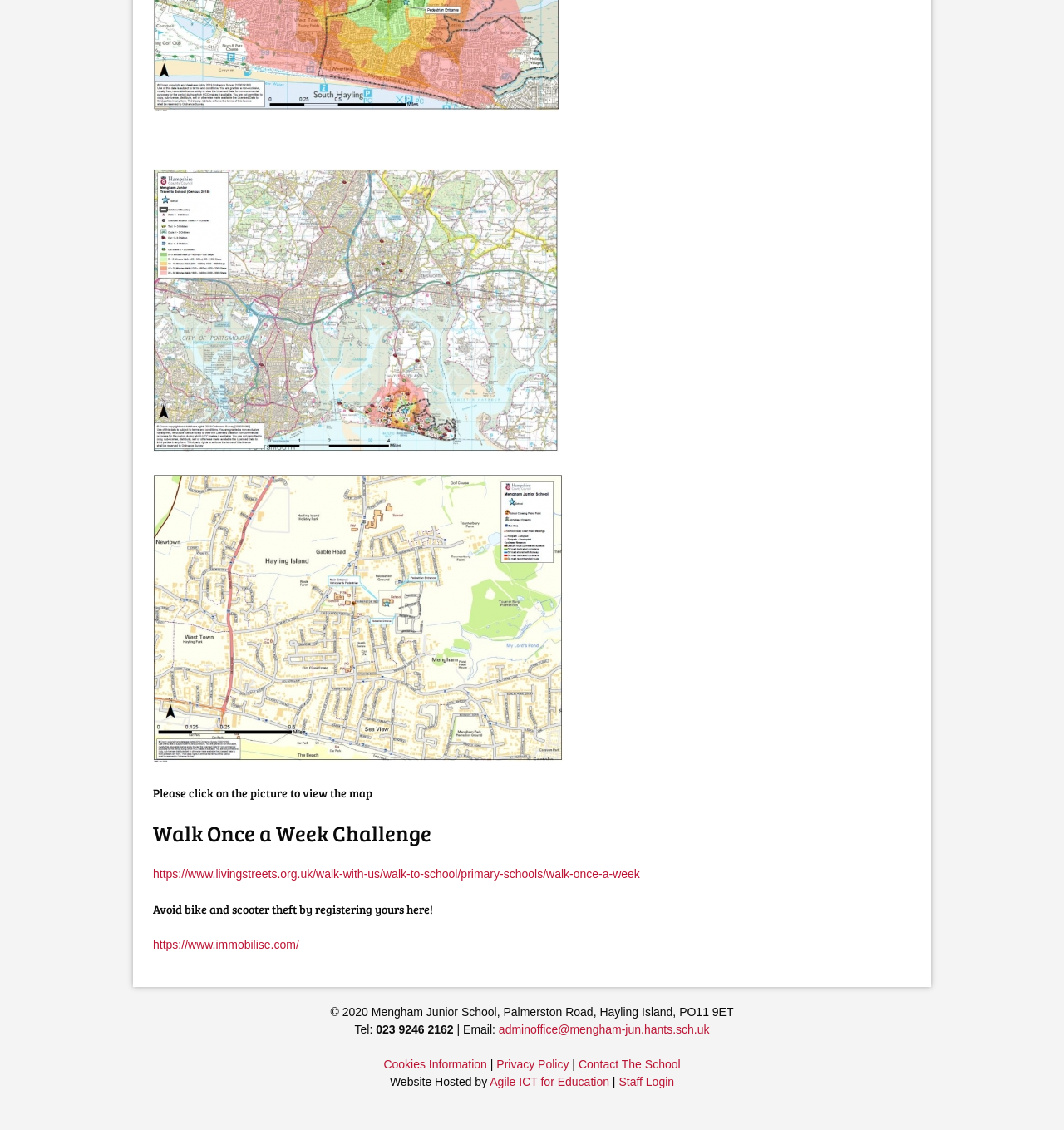Please identify the bounding box coordinates of the element that needs to be clicked to execute the following command: "View the school's privacy policy". Provide the bounding box using four float numbers between 0 and 1, formatted as [left, top, right, bottom].

[0.467, 0.936, 0.535, 0.948]